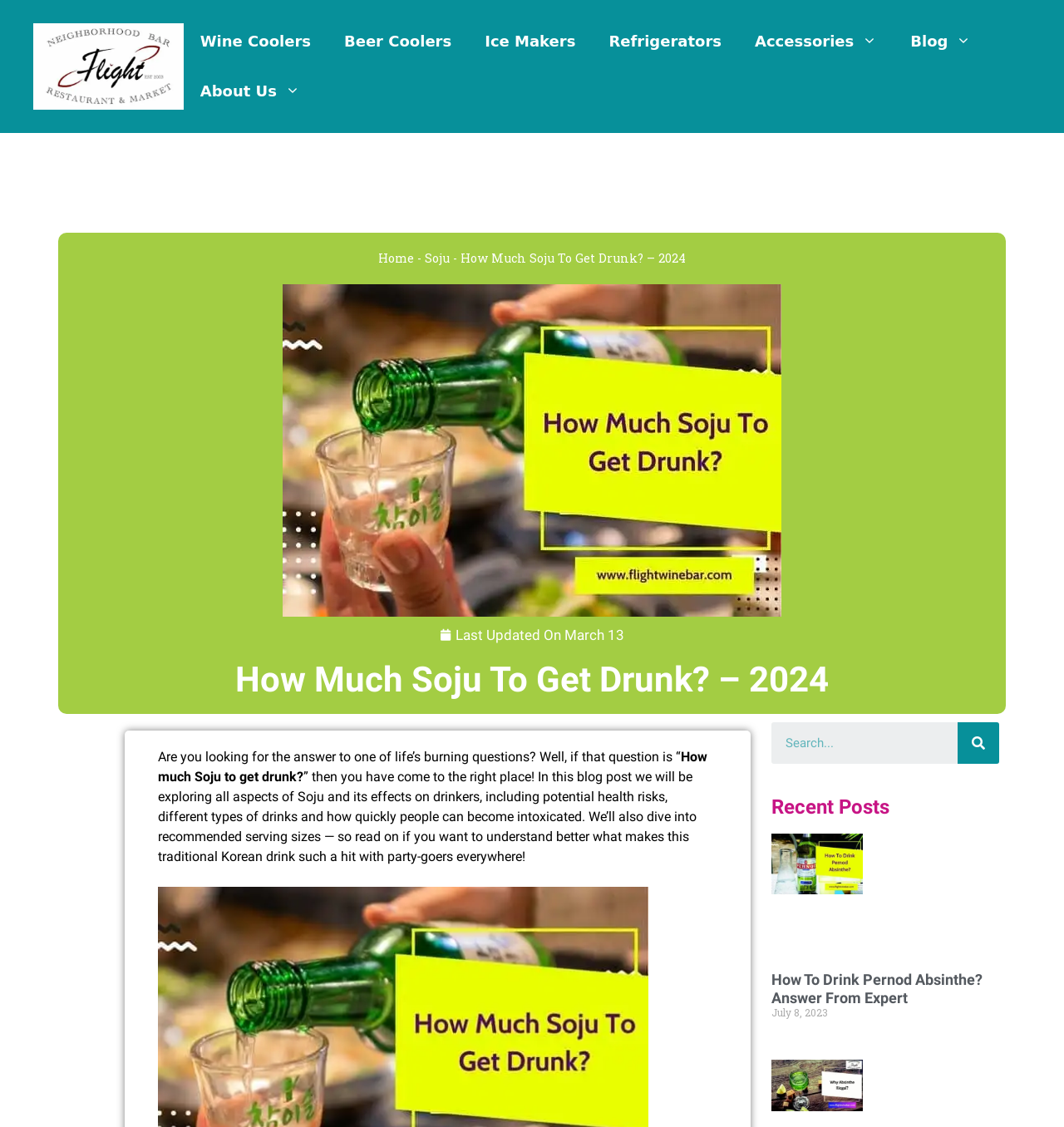What is the topic of the blog post?
Answer the question with just one word or phrase using the image.

How much Soju to get drunk